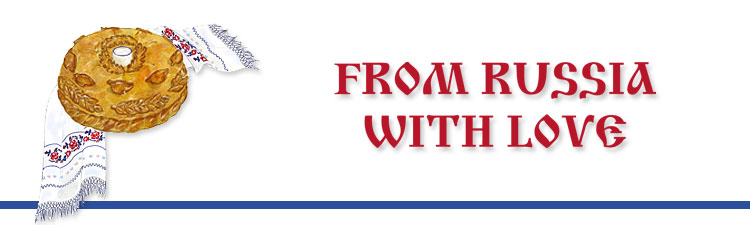Summarize the image with a detailed caption.

The image features a traditional Russian baked good, resembling a round bread or pastry decorated with intricate designs. It is positioned on a beautifully embroidered white linen cloth, showcasing classic Russian textile patterns. The text "FROM RUSSIA WITH LOVE" is prominently displayed in bold red lettering, conveying a warm and inviting sentiment. This visual captures the essence of Russian culture, particularly its emphasis on hospitality and rich culinary traditions, making it a perfect representation for a section focused on Russian arts, crafts, and cuisine.